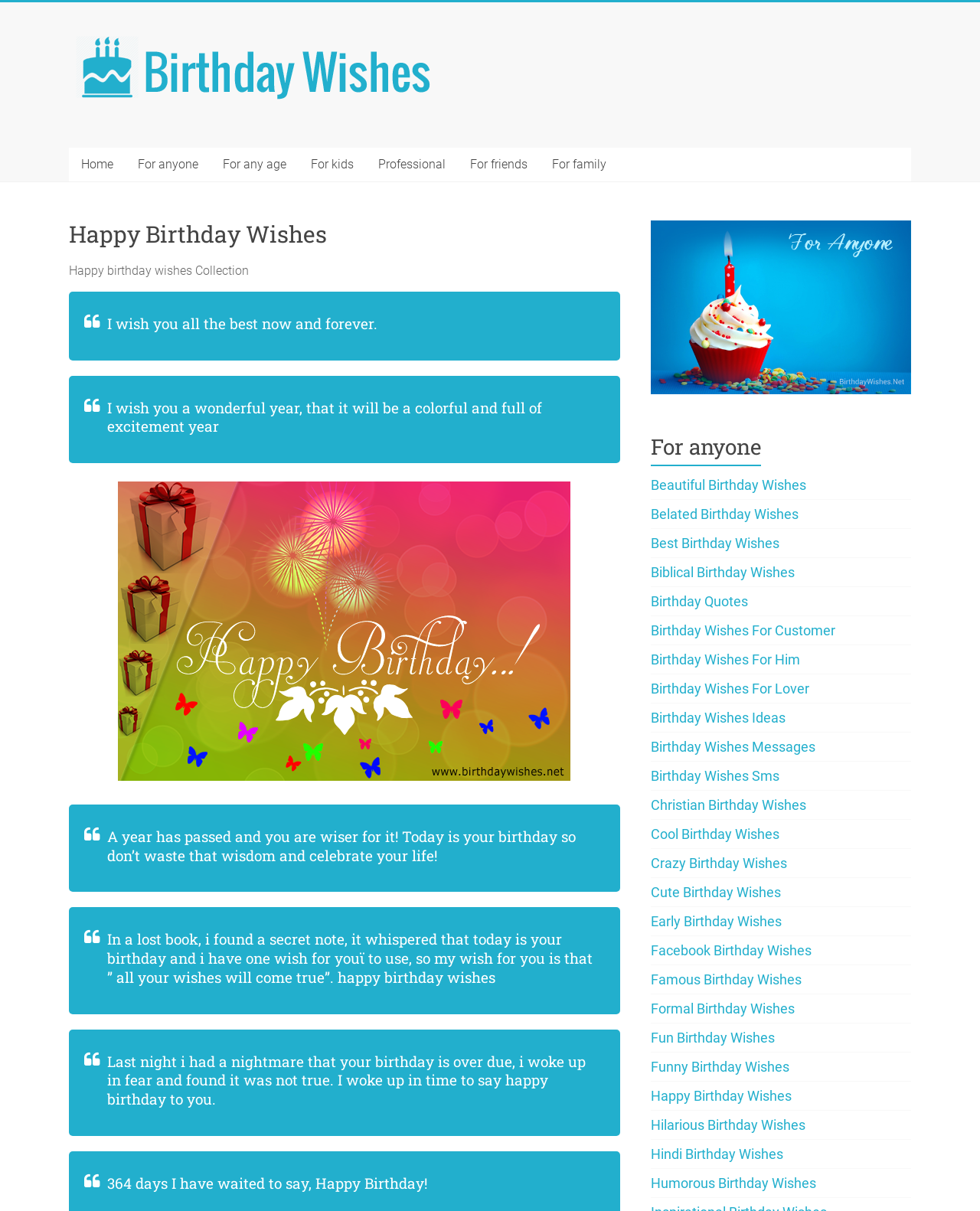Calculate the bounding box coordinates for the UI element based on the following description: "Best Birthday Wishes". Ensure the coordinates are four float numbers between 0 and 1, i.e., [left, top, right, bottom].

[0.664, 0.442, 0.795, 0.455]